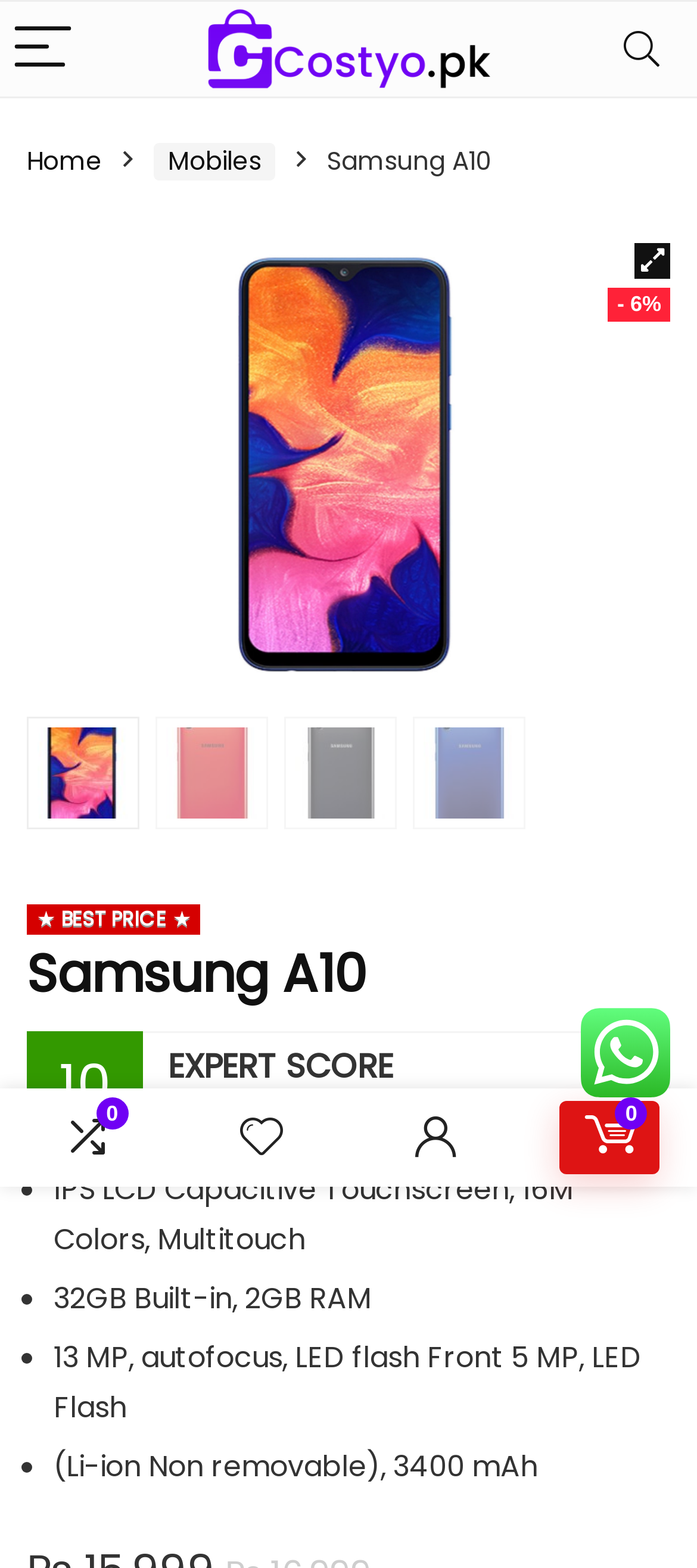Please determine the bounding box coordinates of the element's region to click for the following instruction: "Learn more about TouchOSC".

None